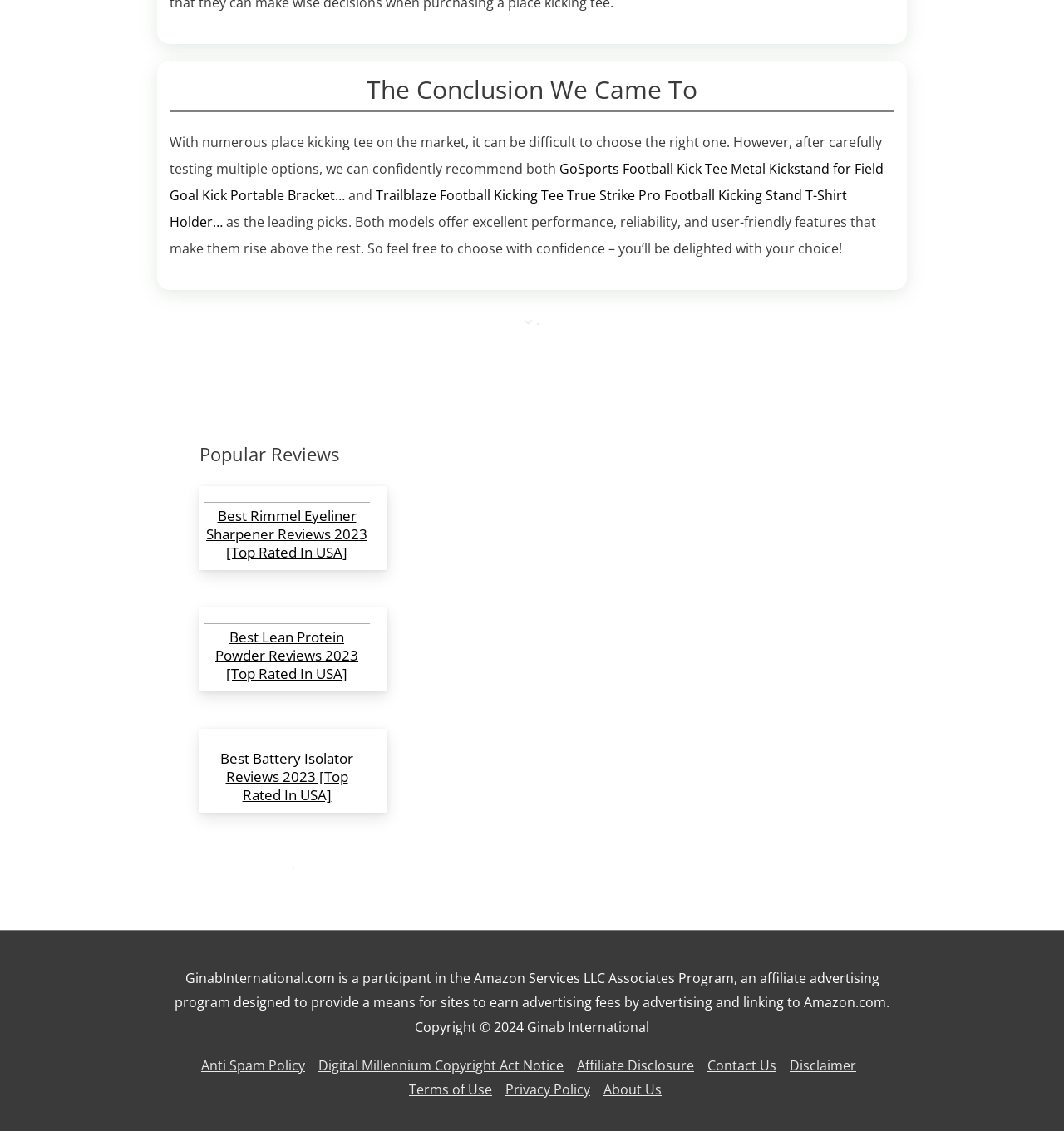Please identify the coordinates of the bounding box for the clickable region that will accomplish this instruction: "Click on the 'Best grease film rating Reviews 2023 [Top Rated in USA]' link".

[0.189, 0.281, 0.515, 0.297]